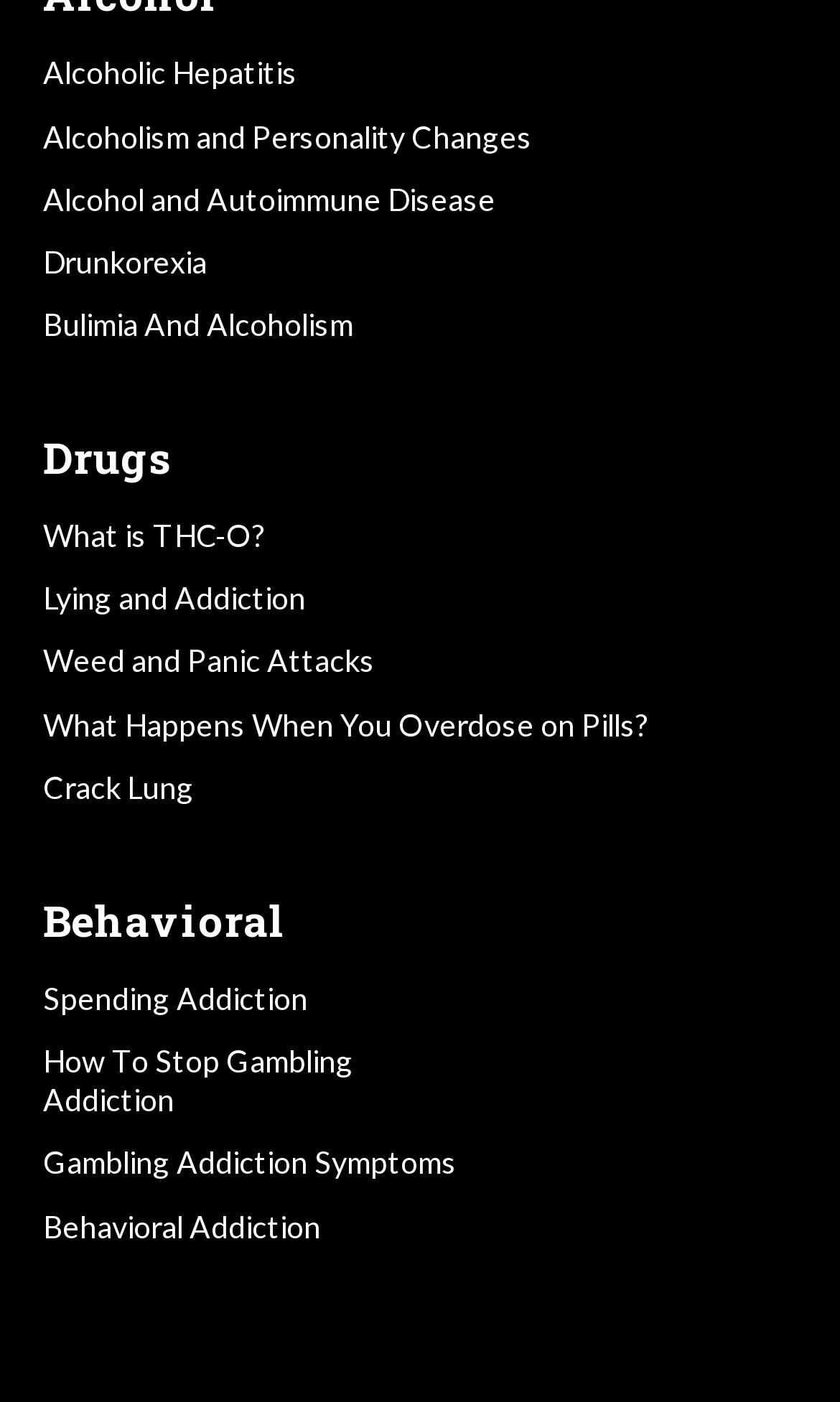Based on the provided description, "How To Stop Gambling Addiction", find the bounding box of the corresponding UI element in the screenshot.

[0.051, 0.679, 0.421, 0.733]